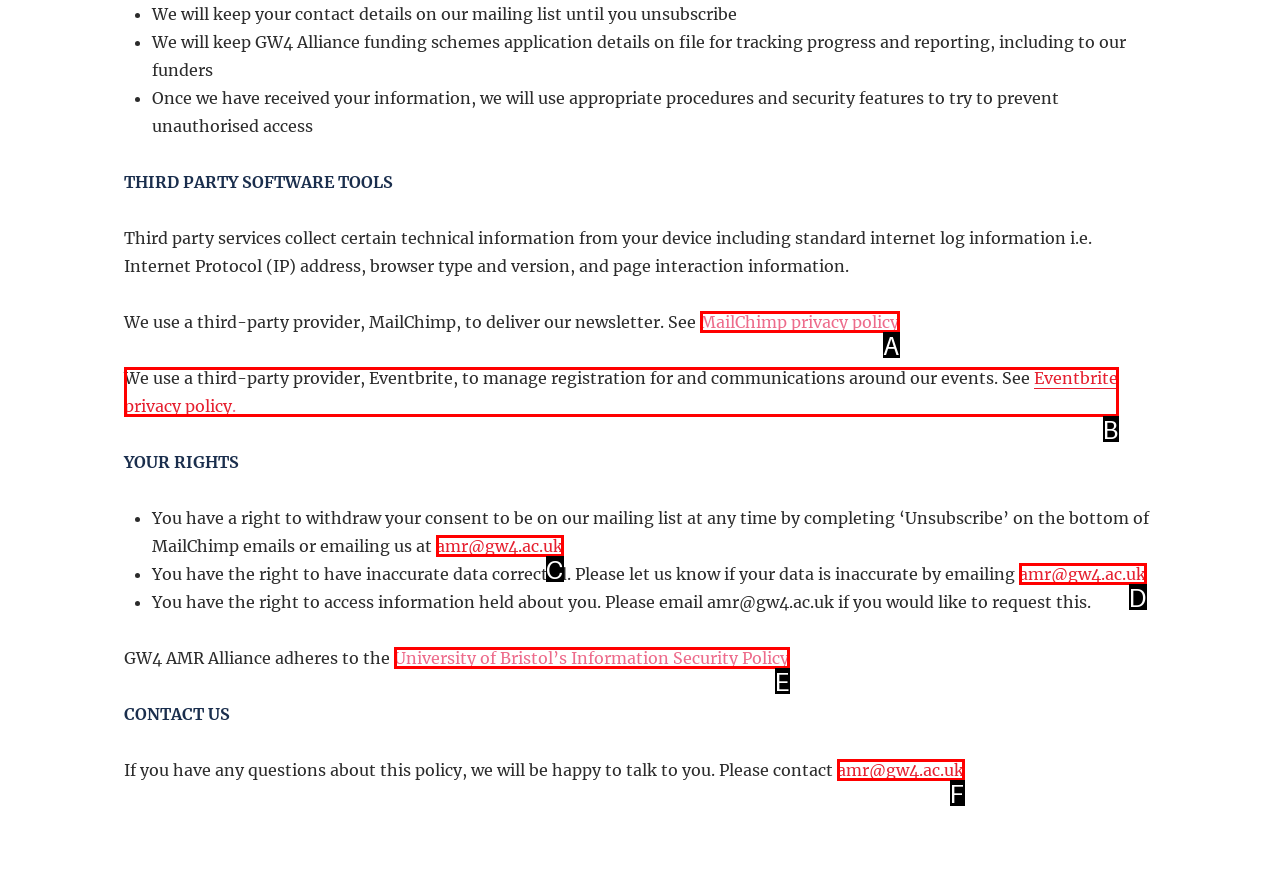Pick the option that best fits the description: amr@gw4.ac.uk. Reply with the letter of the matching option directly.

D